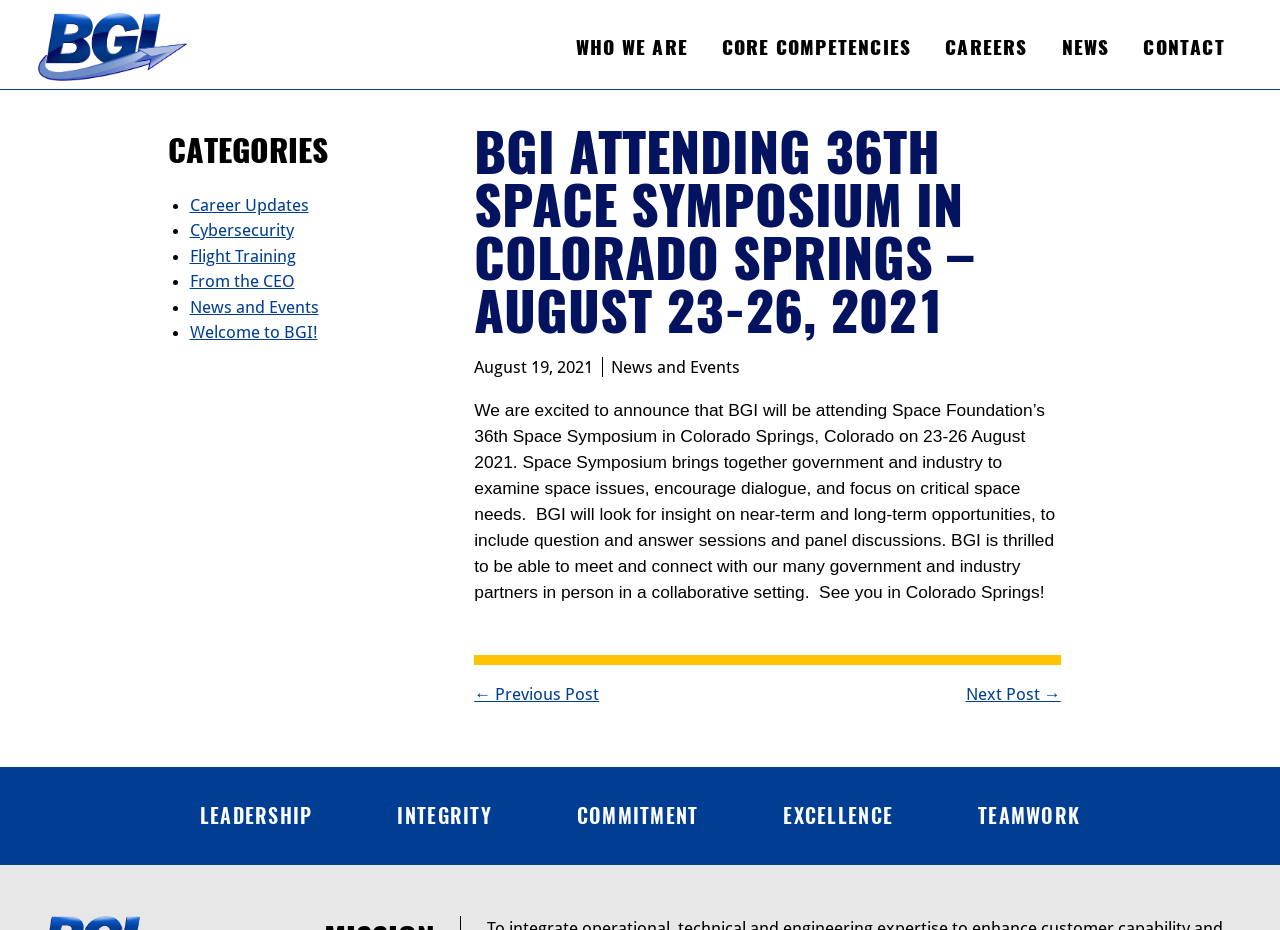Highlight the bounding box coordinates of the region I should click on to meet the following instruction: "Search for publications".

None